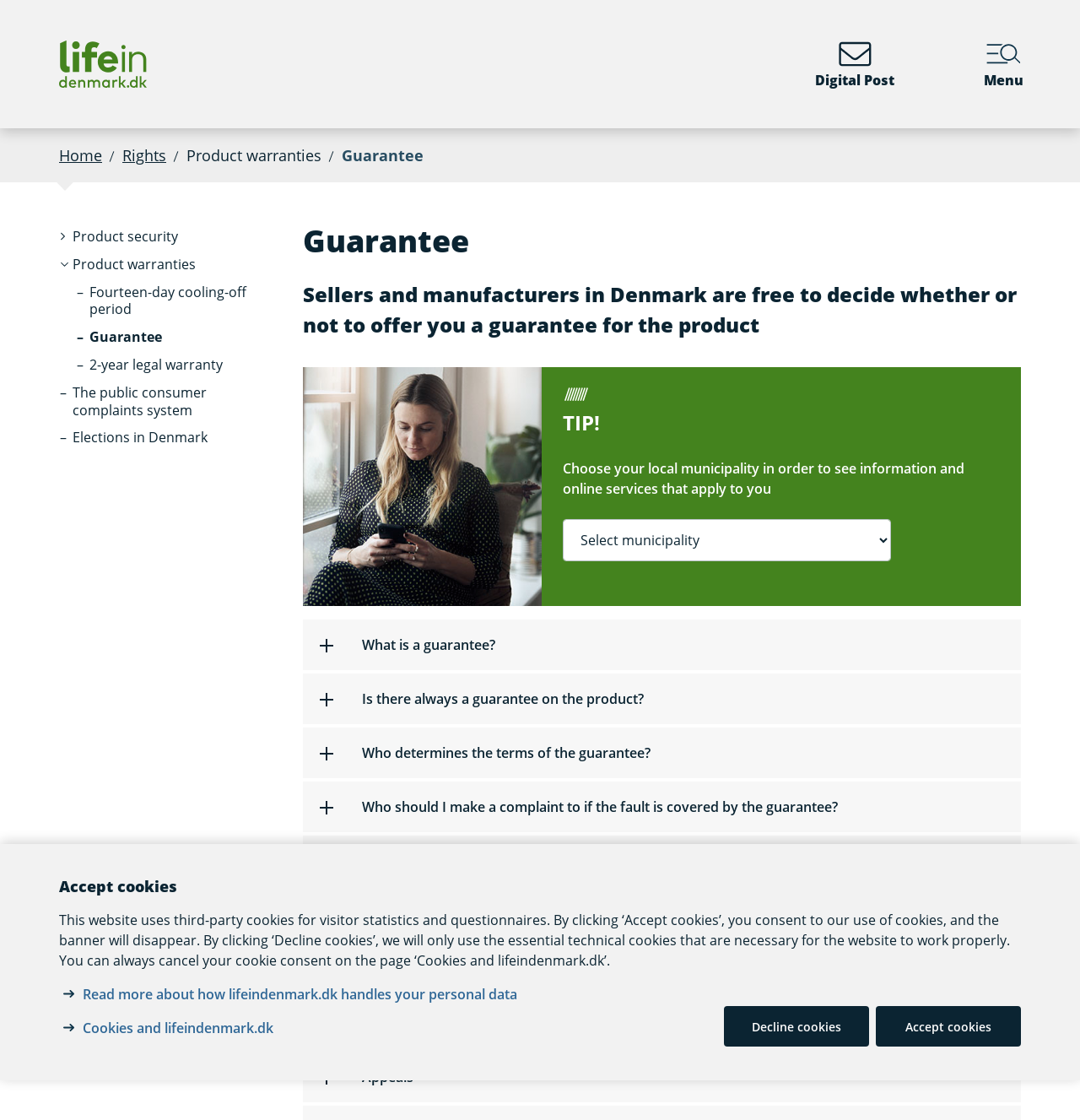Determine the bounding box coordinates of the clickable element to achieve the following action: 'Read more about 'What is a guarantee?''. Provide the coordinates as four float values between 0 and 1, formatted as [left, top, right, bottom].

[0.28, 0.553, 0.945, 0.598]